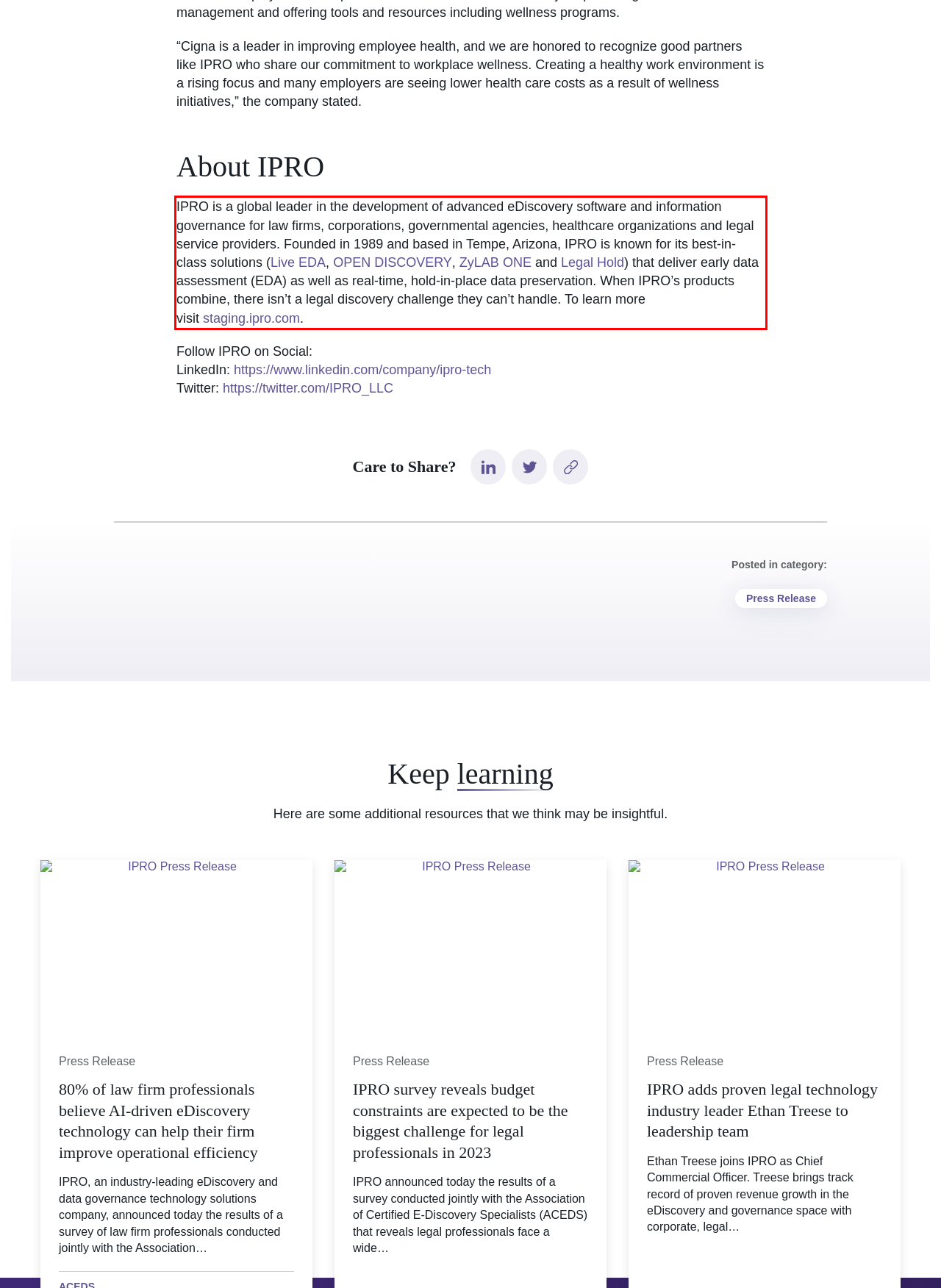Using the provided webpage screenshot, recognize the text content in the area marked by the red bounding box.

IPRO is a global leader in the development of advanced eDiscovery software and information governance for law firms, corporations, governmental agencies, healthcare organizations and legal service providers. Founded in 1989 and based in Tempe, Arizona, IPRO is known for its best-in-class solutions (Live EDA, OPEN DISCOVERY, ZyLAB ONE and Legal Hold) that deliver early data assessment (EDA) as well as real-time, hold-in-place data preservation. When IPRO’s products combine, there isn’t a legal discovery challenge they can’t handle. To learn more visit staging.ipro.com.